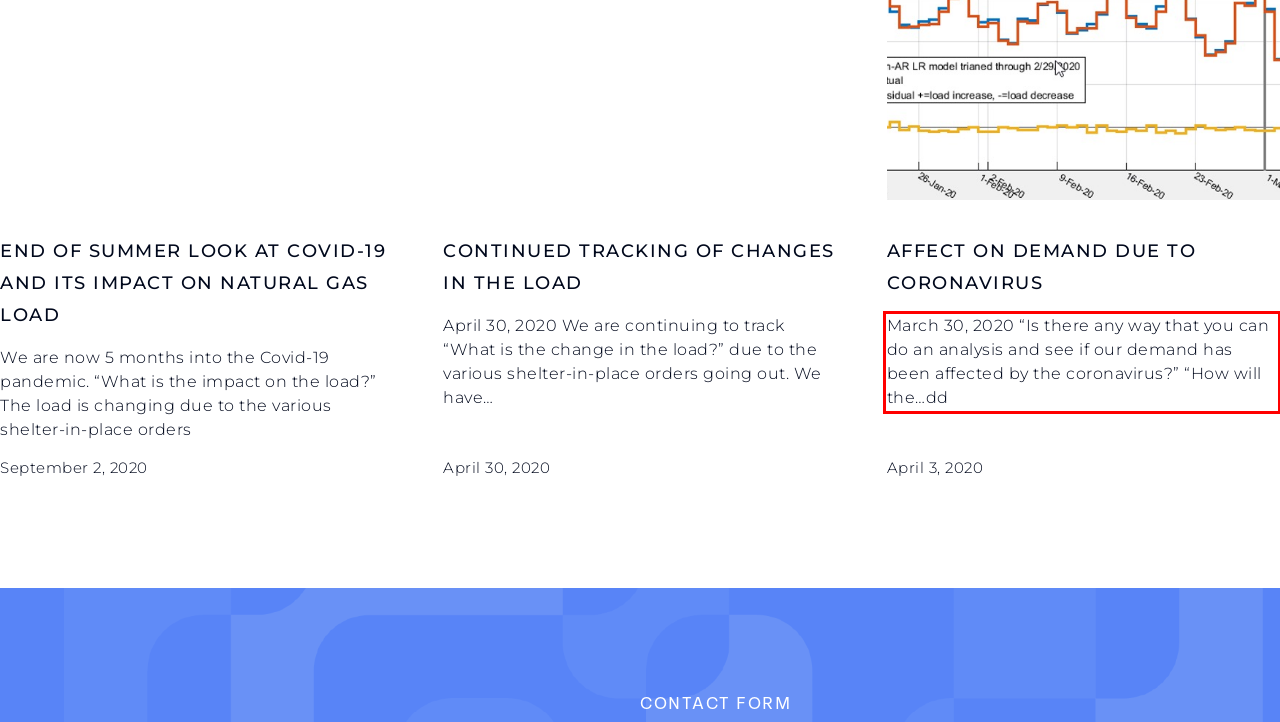Within the screenshot of the webpage, there is a red rectangle. Please recognize and generate the text content inside this red bounding box.

March 30, 2020 “Is there any way that you can do an analysis and see if our demand has been affected by the coronavirus?” “How will the…dd